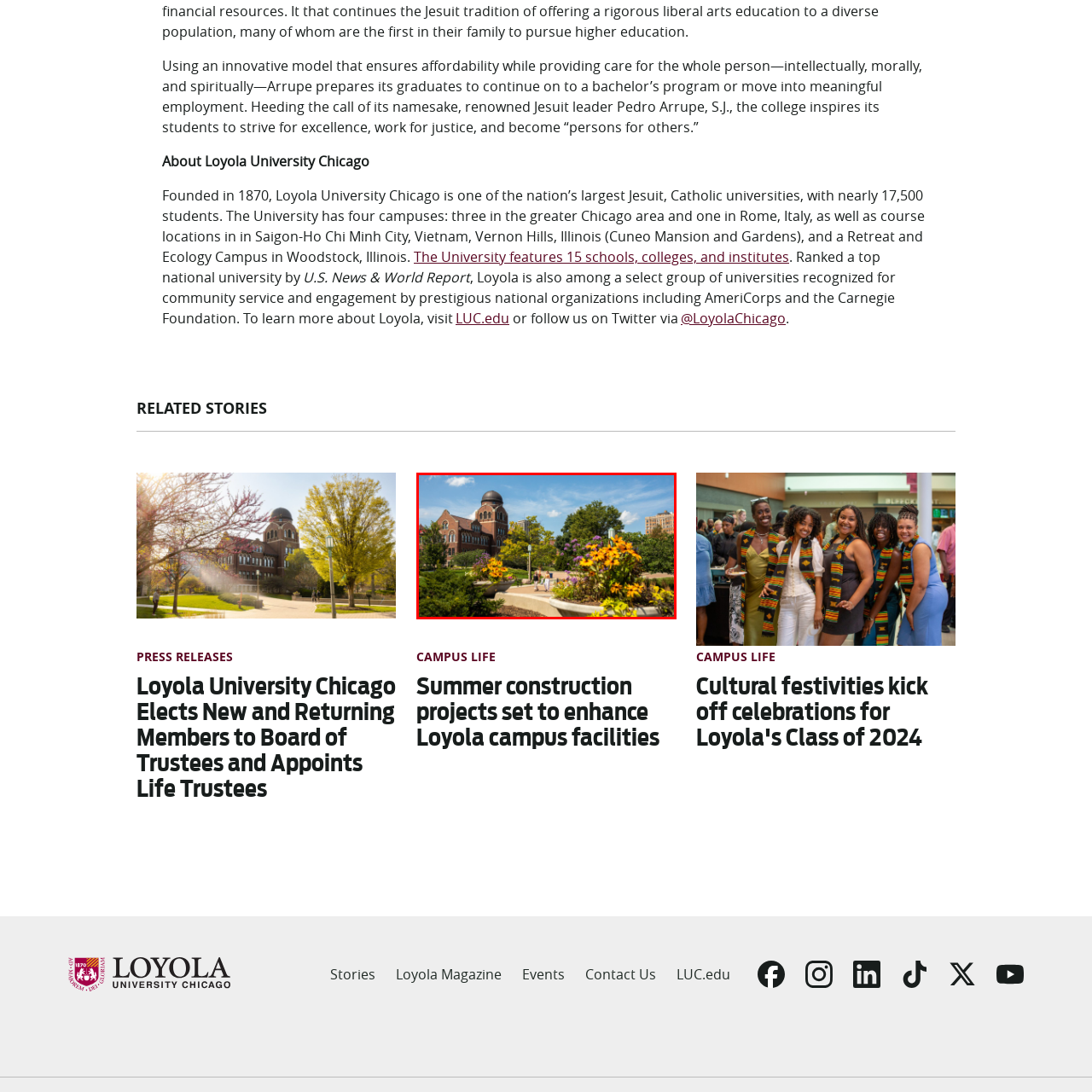Thoroughly describe the scene captured inside the red-bordered section of the image.

The image captures a vibrant scene at Loyola University Chicago, showcasing a beautifully landscaped area filled with colorful flowers, including bright yellows and purples. In the background, the historic architecture of a notable building, complete with a prominent dome, reflects the university's rich heritage. Lush greenery surrounds the pathways, inviting students and visitors to stroll through this idyllic campus environment. The clear blue sky adds a picturesque touch, enhancing the serene yet lively atmosphere that defines this educational institution. This setting serves as a perfect backdrop for the university’s commitment to fostering both academic excellence and community engagement.